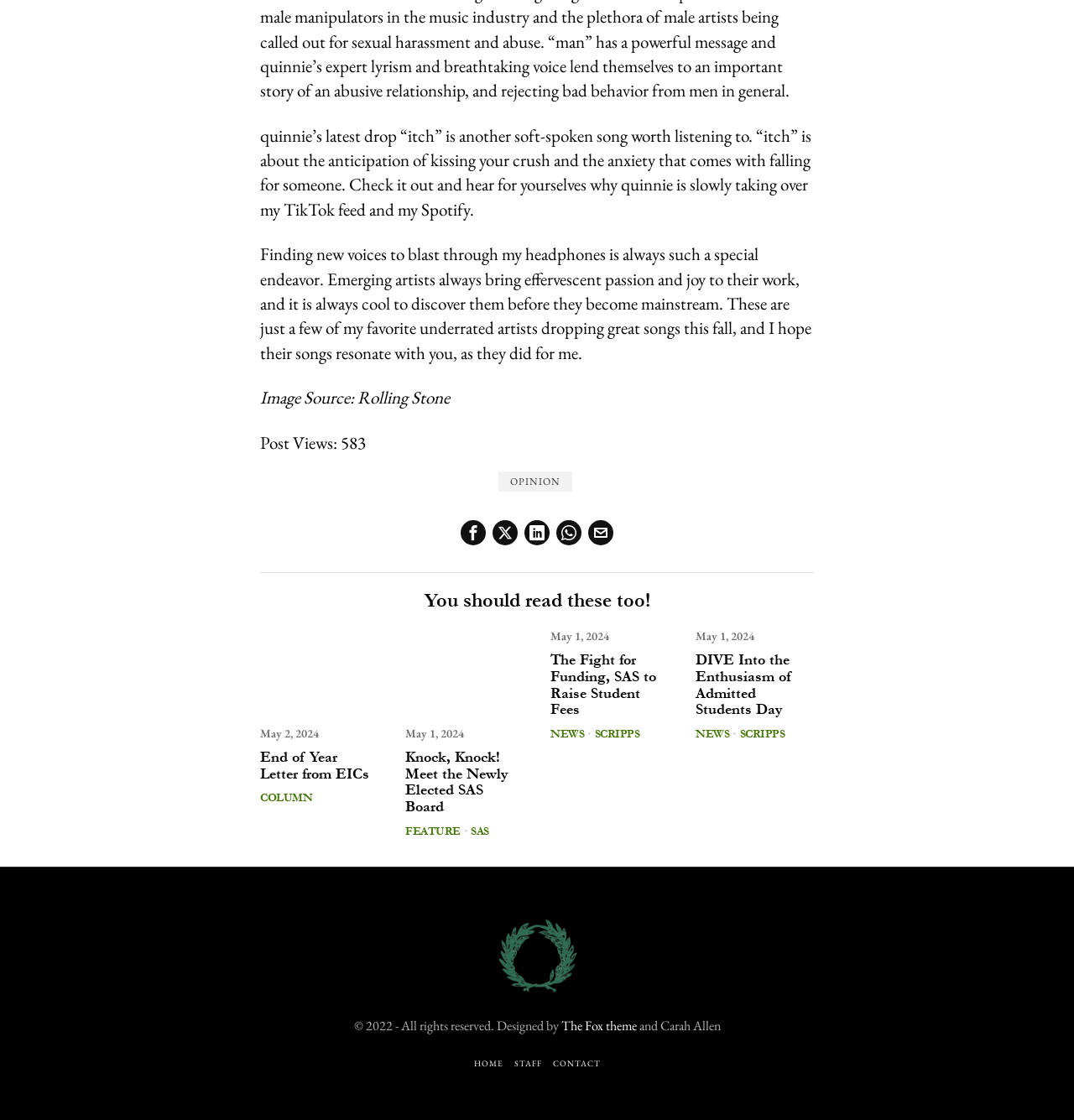What is the category of the article 'Knock, Knock! Meet the Newly Elected SAS Board'?
Refer to the screenshot and answer in one word or phrase.

FEATURE